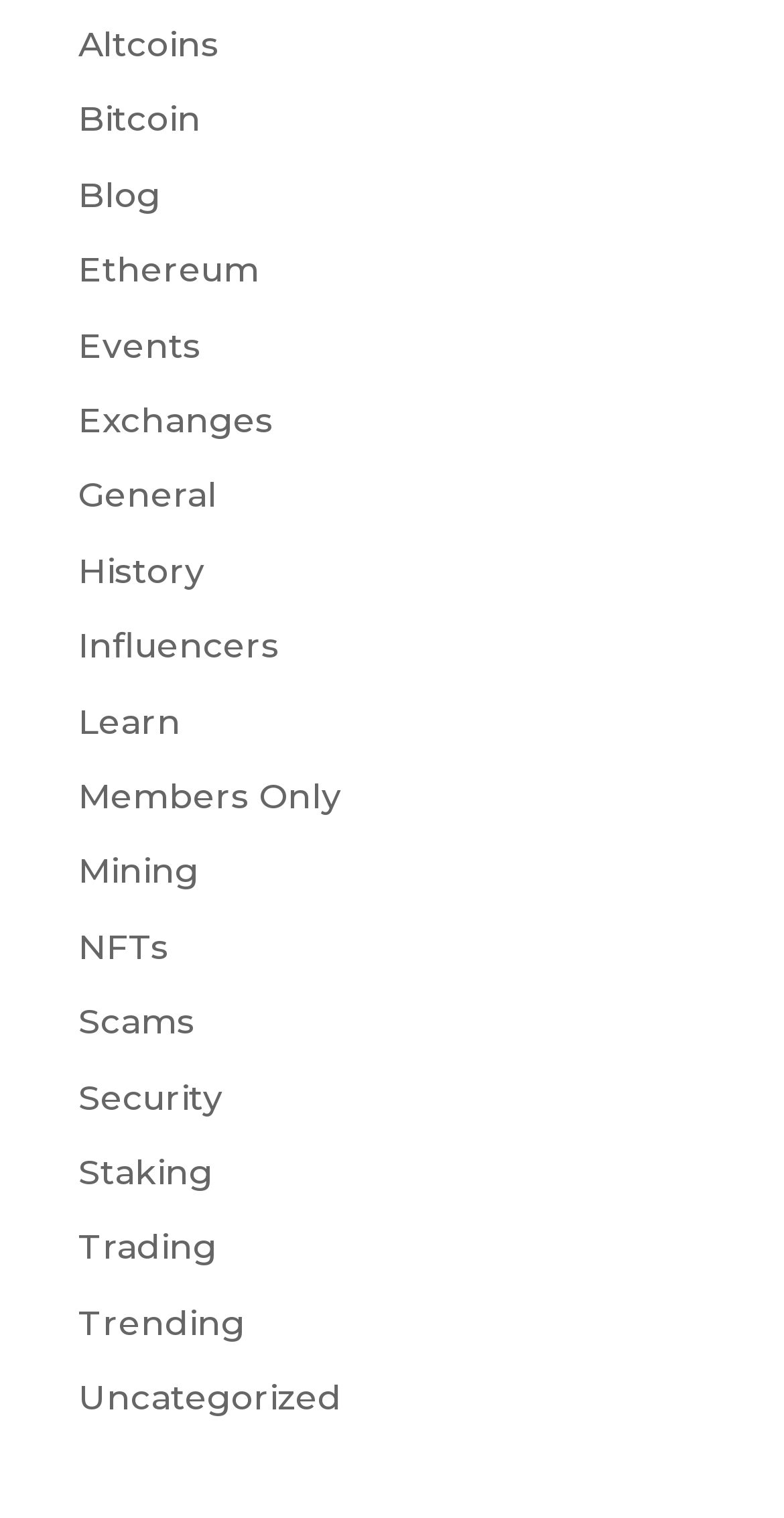Indicate the bounding box coordinates of the clickable region to achieve the following instruction: "Visit the Blog."

[0.1, 0.115, 0.205, 0.142]